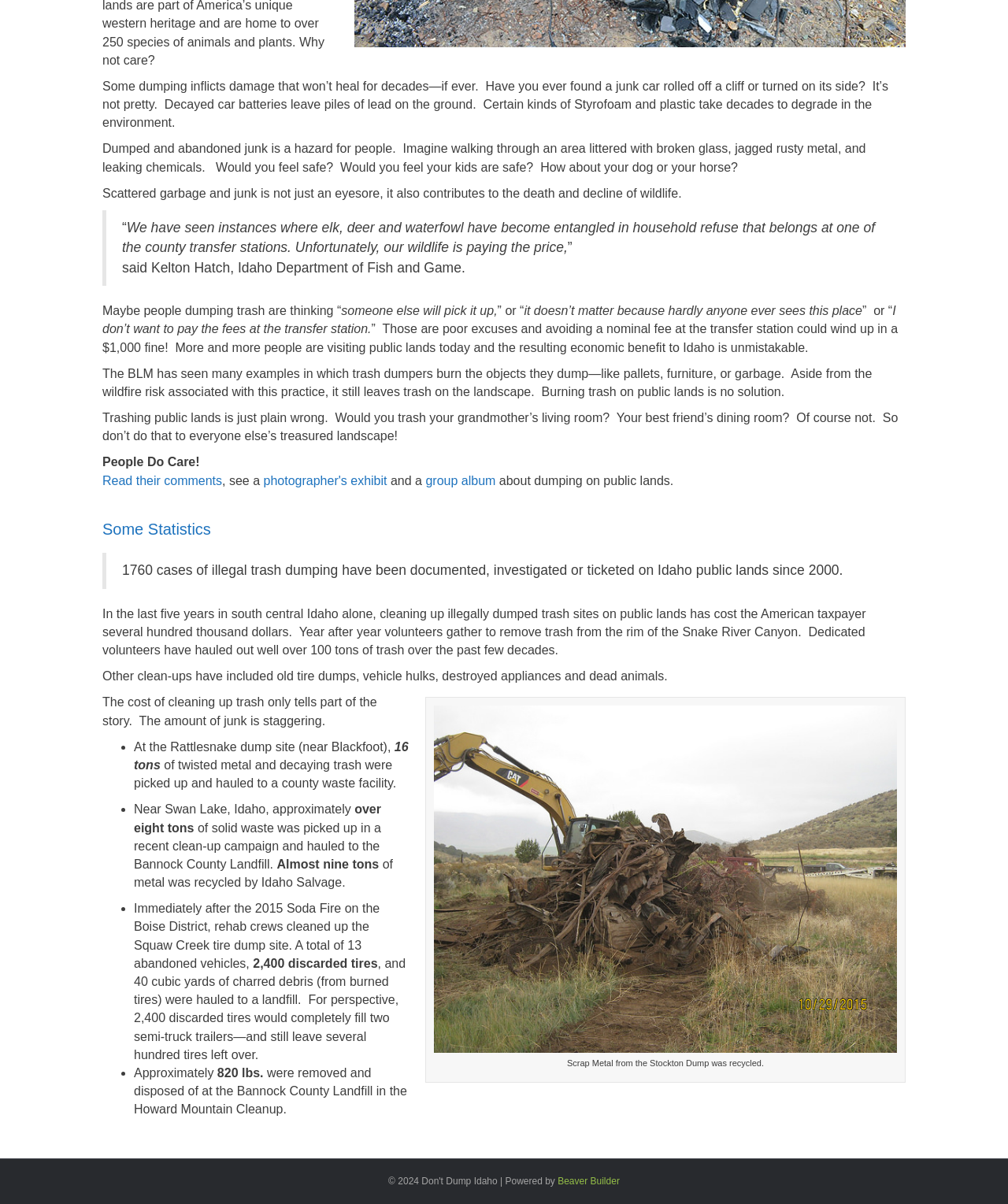Provide the bounding box coordinates of the HTML element described as: "Beaver Builder". The bounding box coordinates should be four float numbers between 0 and 1, i.e., [left, top, right, bottom].

[0.553, 0.976, 0.615, 0.985]